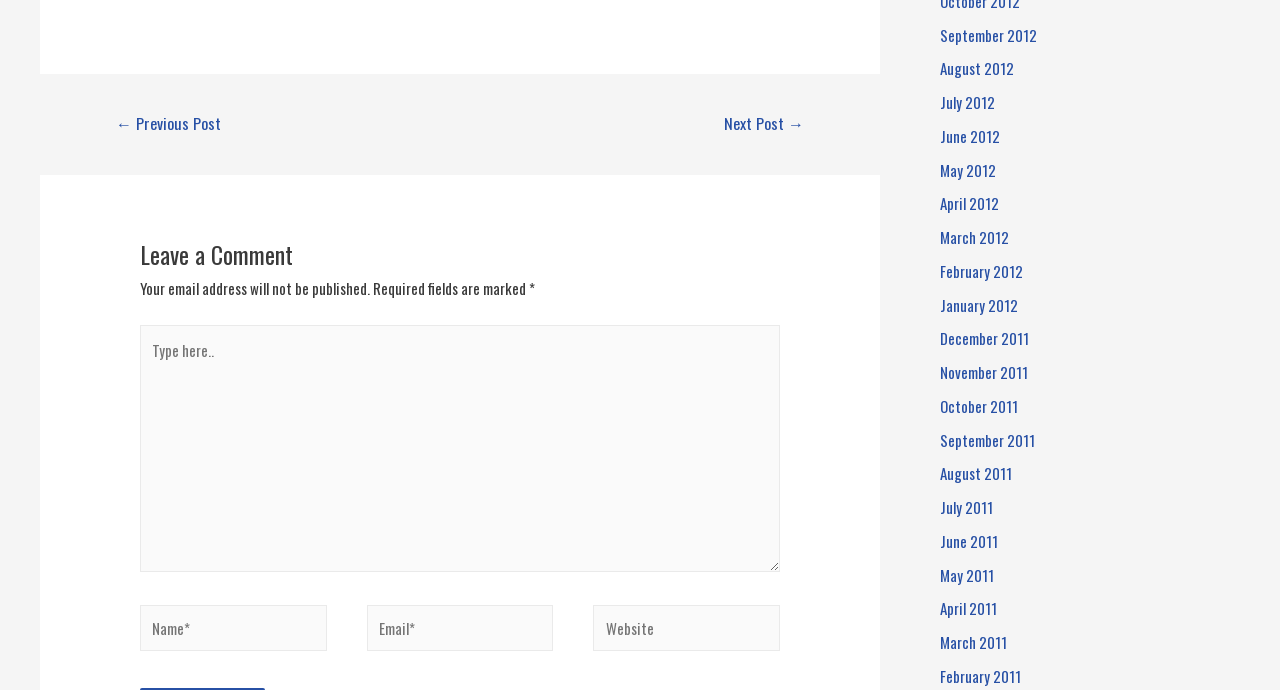Use a single word or phrase to answer the question: What type of content is organized by month and year on the webpage?

Posts